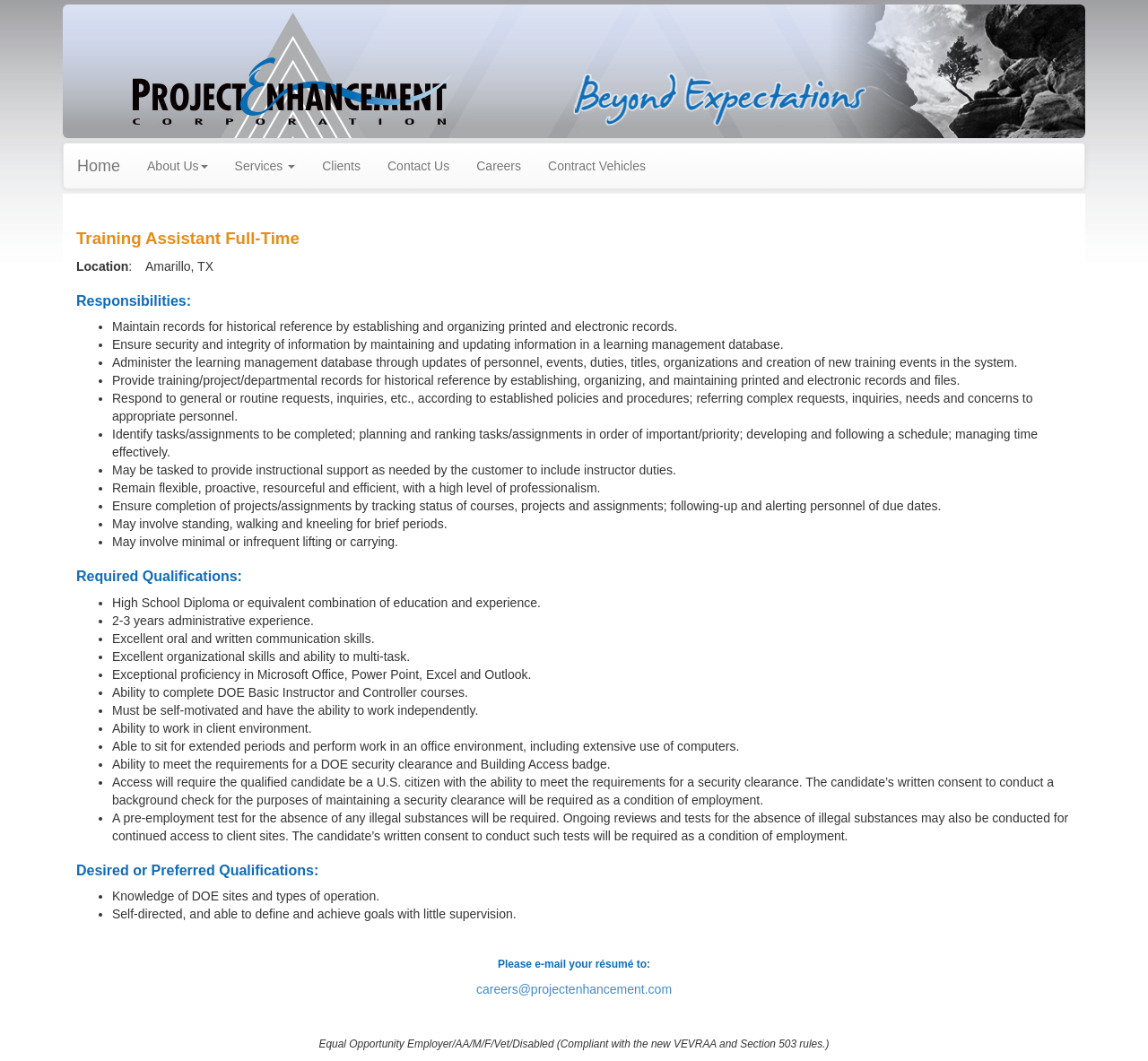Identify the bounding box coordinates for the UI element described as follows: Services. Use the format (top-left x, top-left y, bottom-right x, bottom-right y) and ensure all values are floating point numbers between 0 and 1.

[0.193, 0.135, 0.269, 0.178]